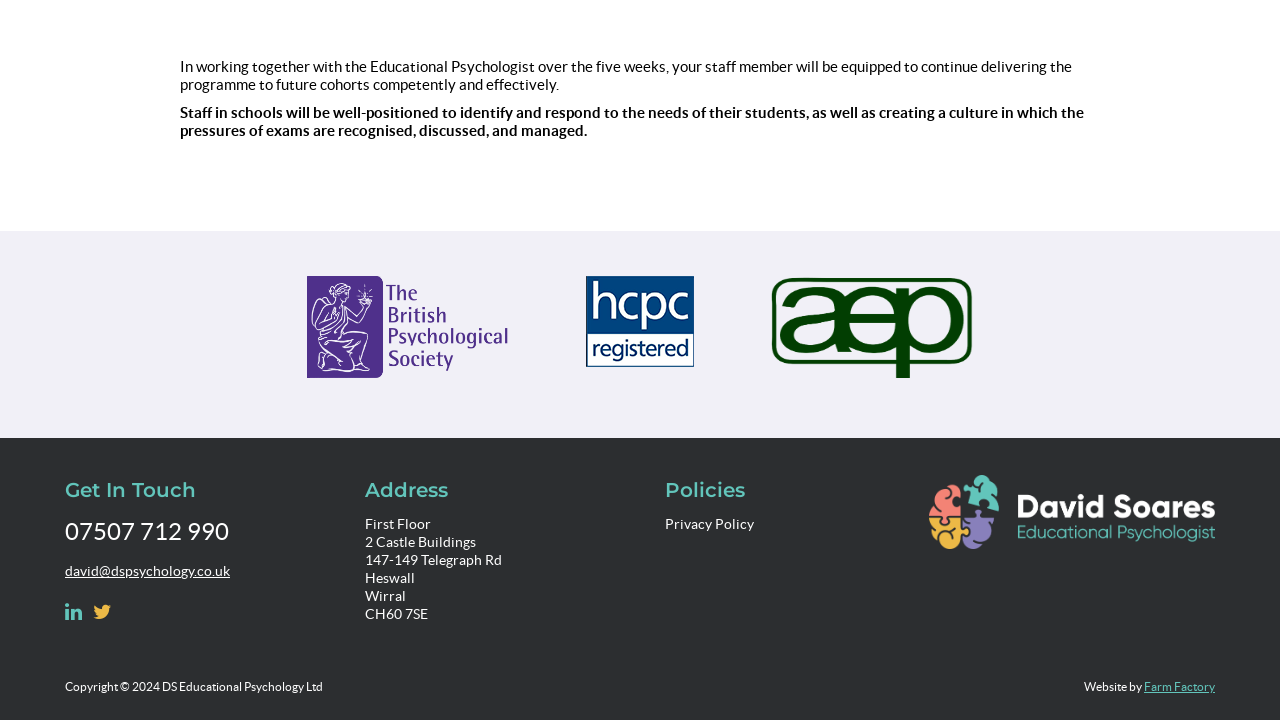Provide the bounding box coordinates for the UI element that is described by this text: "07507 712 990". The coordinates should be in the form of four float numbers between 0 and 1: [left, top, right, bottom].

[0.051, 0.716, 0.246, 0.763]